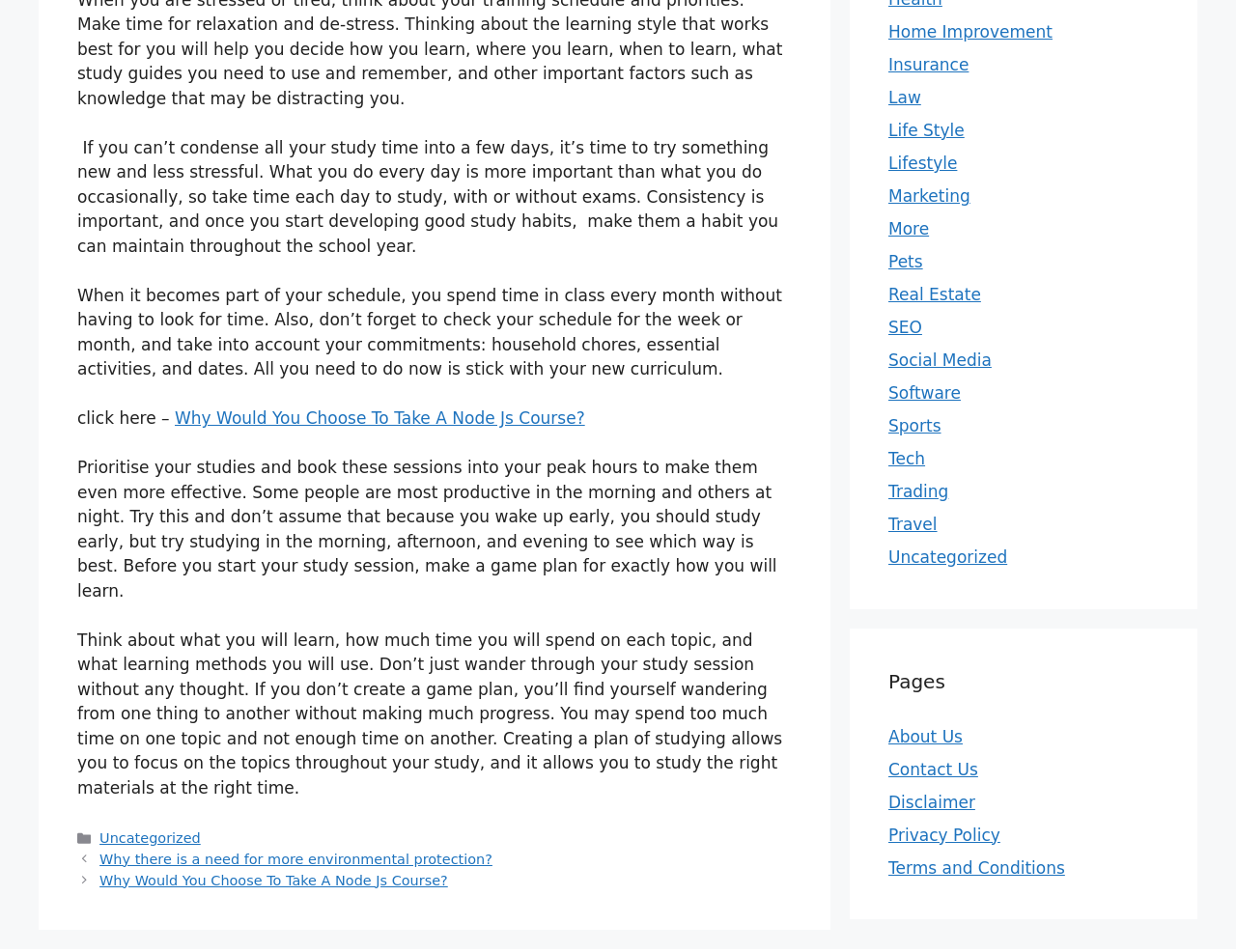How many categories are listed in the footer?
Utilize the image to construct a detailed and well-explained answer.

In the footer section, there is a 'Categories' label, followed by a single link 'Uncategorized', indicating that there is only one category listed.